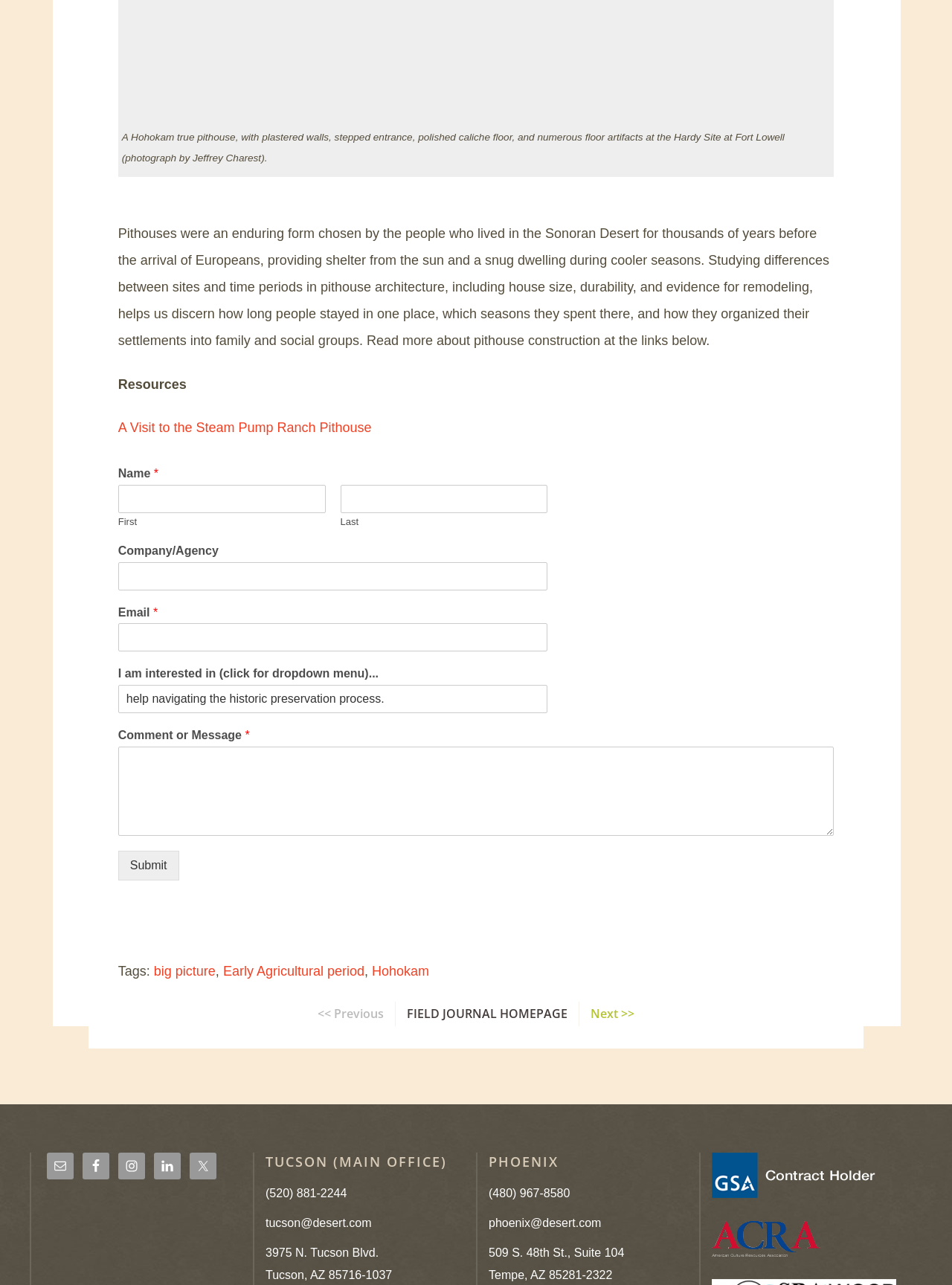What is the format of the 'Comment or Message' field?
Using the visual information, reply with a single word or short phrase.

Textbox